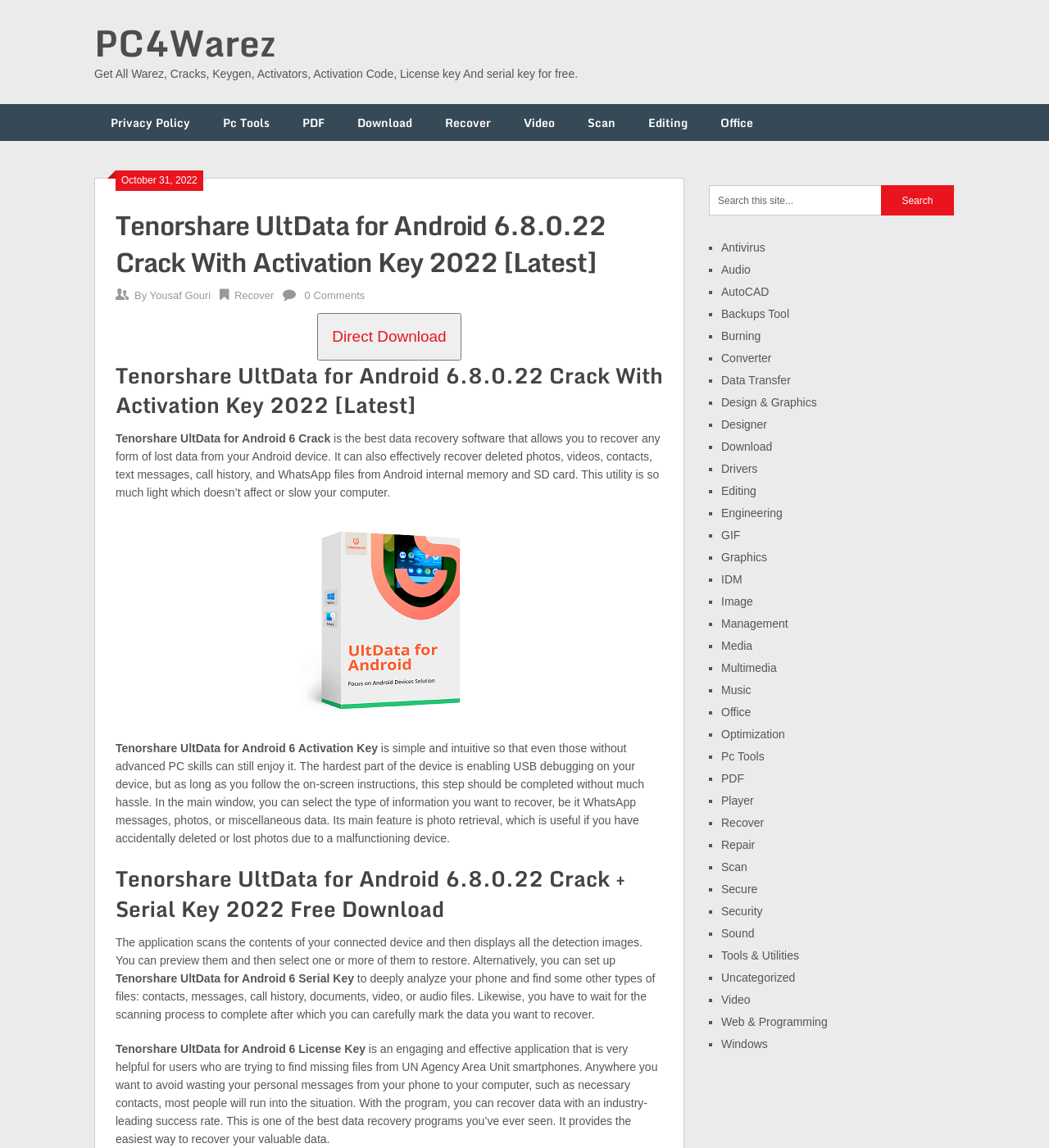What is the purpose of enabling USB debugging on the device?
Based on the image, respond with a single word or phrase.

To complete the recovery process